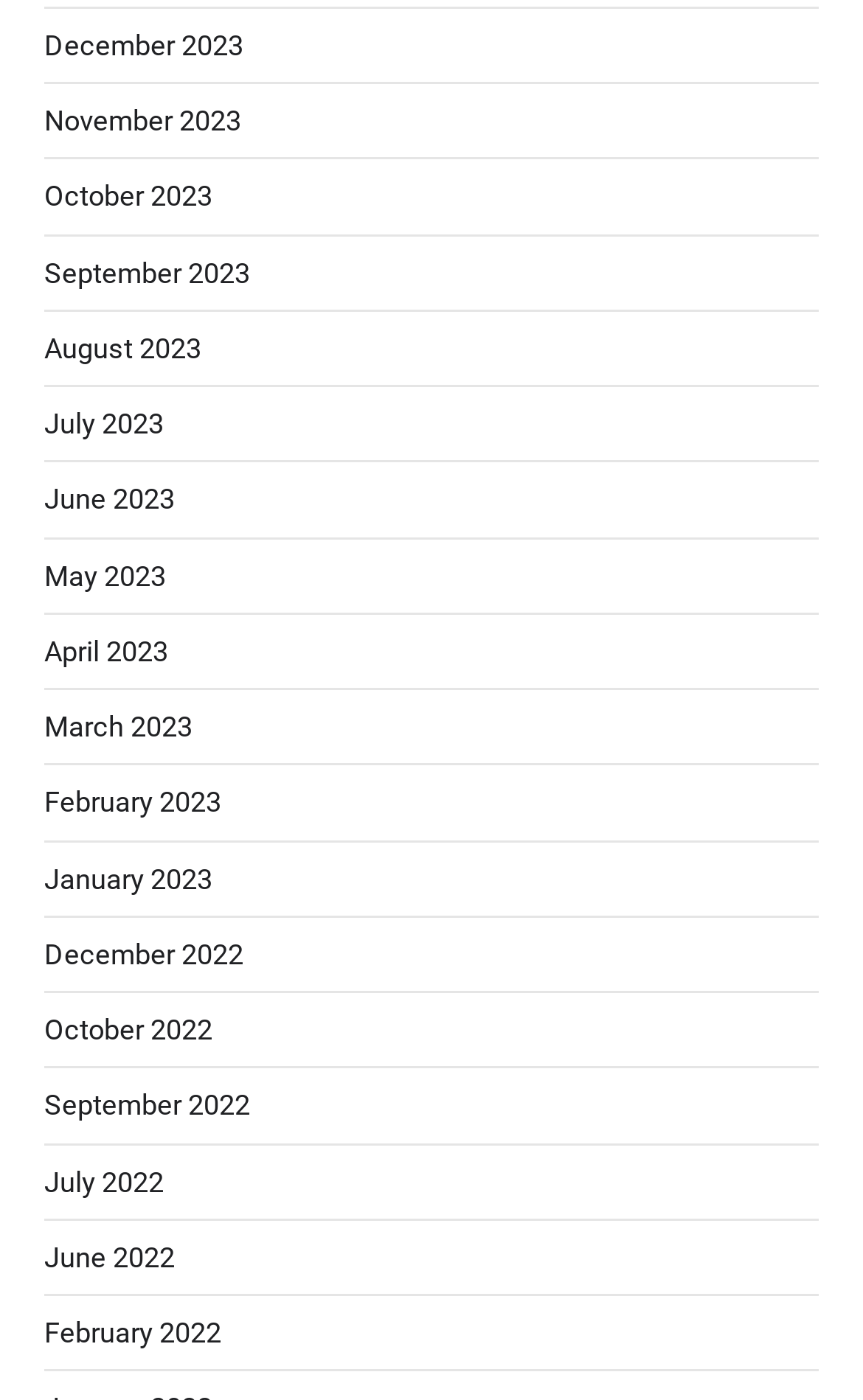What is the earliest month listed?
Please provide a detailed and comprehensive answer to the question.

By examining the list of links, I can see that the earliest month listed is February 2022, which is the last link in the list.